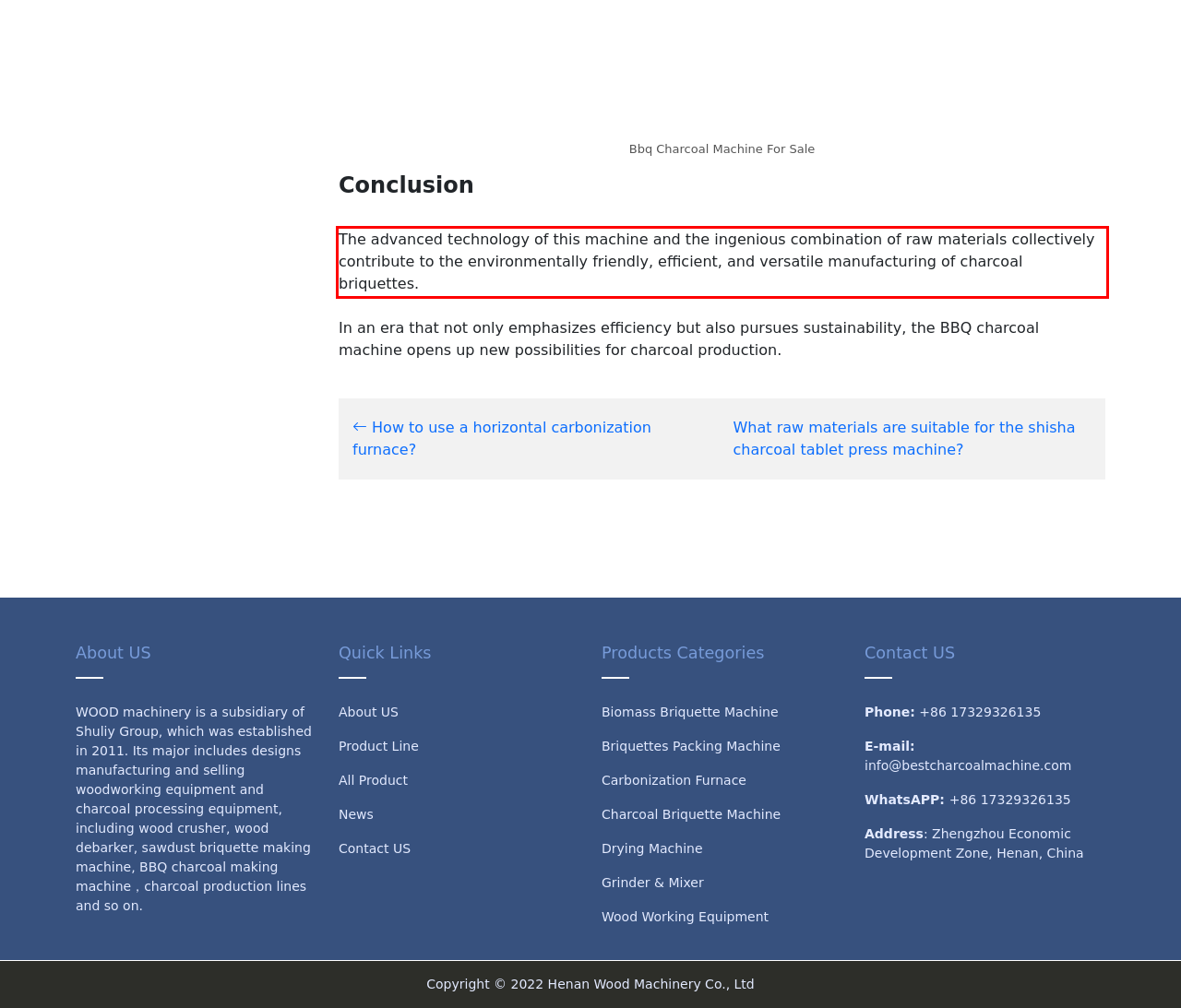Within the screenshot of the webpage, locate the red bounding box and use OCR to identify and provide the text content inside it.

The advanced technology of this machine and the ingenious combination of raw materials collectively contribute to the environmentally friendly, efficient, and versatile manufacturing of charcoal briquettes.